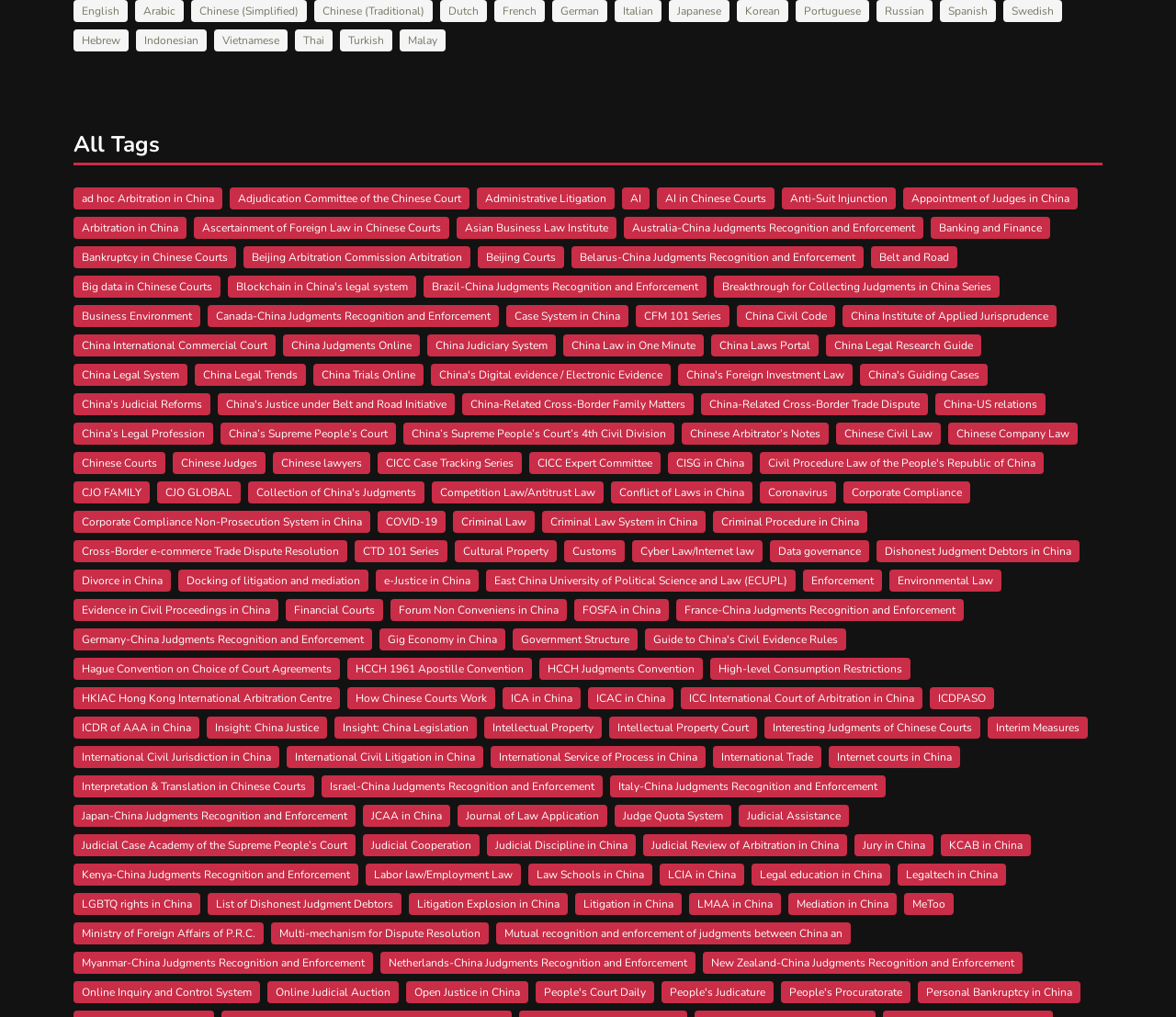Identify the bounding box coordinates for the element that needs to be clicked to fulfill this instruction: "Explore 'China-US relations'". Provide the coordinates in the format of four float numbers between 0 and 1: [left, top, right, bottom].

[0.795, 0.387, 0.889, 0.408]